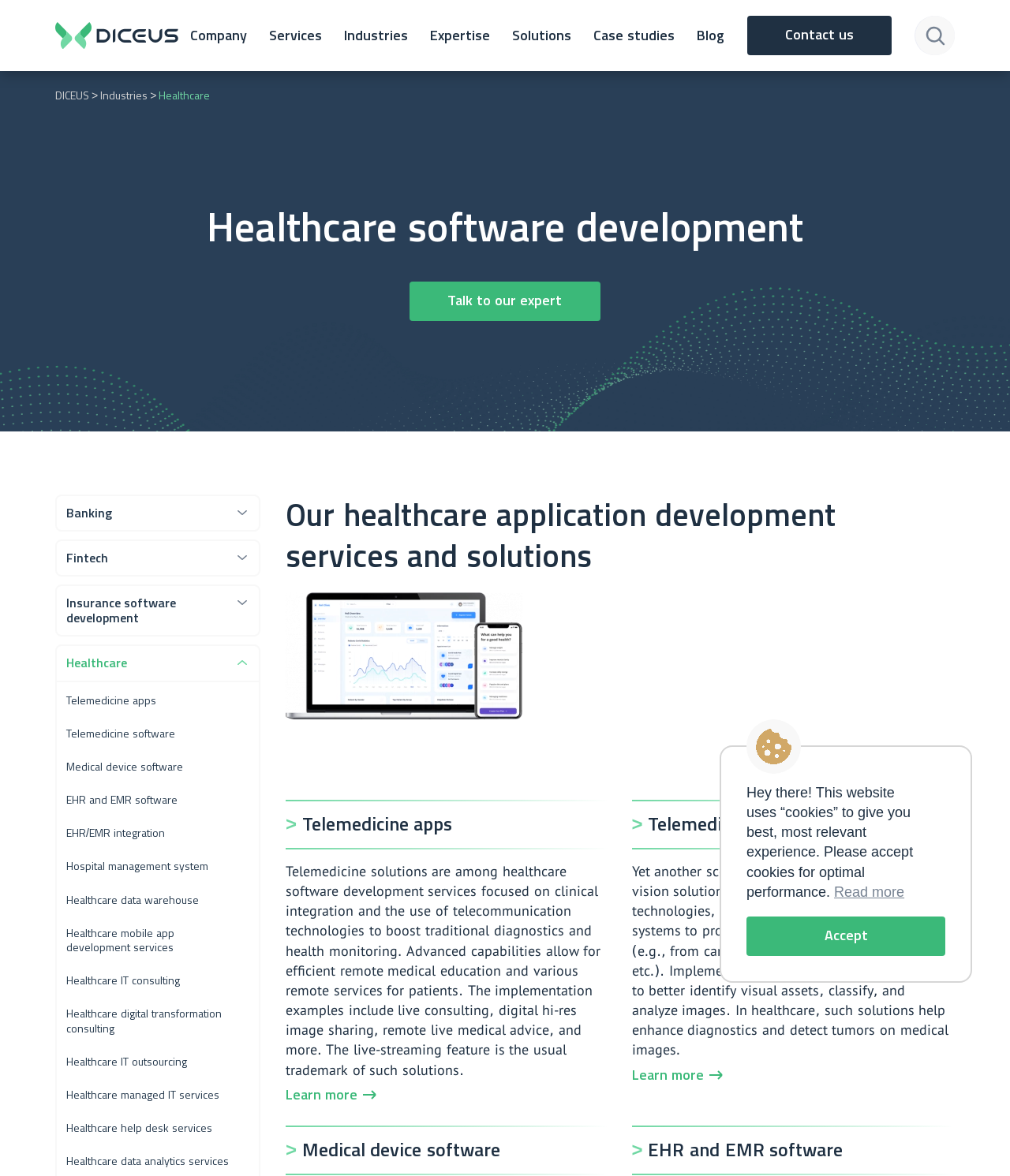What is the purpose of the 'Talk to our expert' link?
Please answer the question as detailed as possible based on the image.

The purpose of the 'Talk to our expert' link is obtained from its text and location on the webpage, with bounding box coordinates [0.406, 0.239, 0.594, 0.273], indicating that it is a call-to-action to contact an expert in the field of healthcare software development.